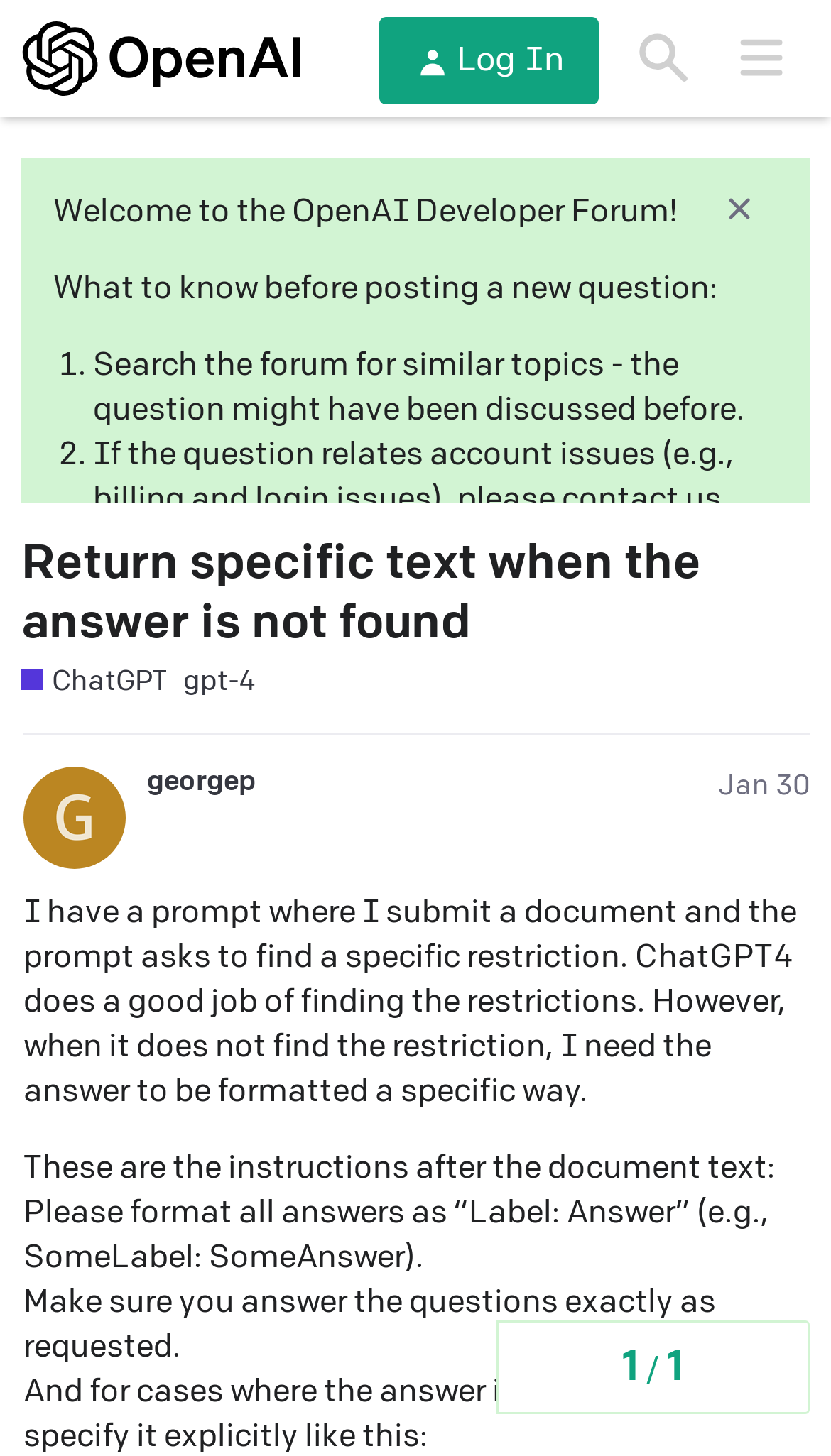What is the purpose of this discussion thread?
Refer to the image and give a detailed response to the question.

The purpose of this discussion thread can be inferred from the initial post, which talks about submitting a document and finding specific restrictions using ChatGPT4, and then discusses the formatting of answers.